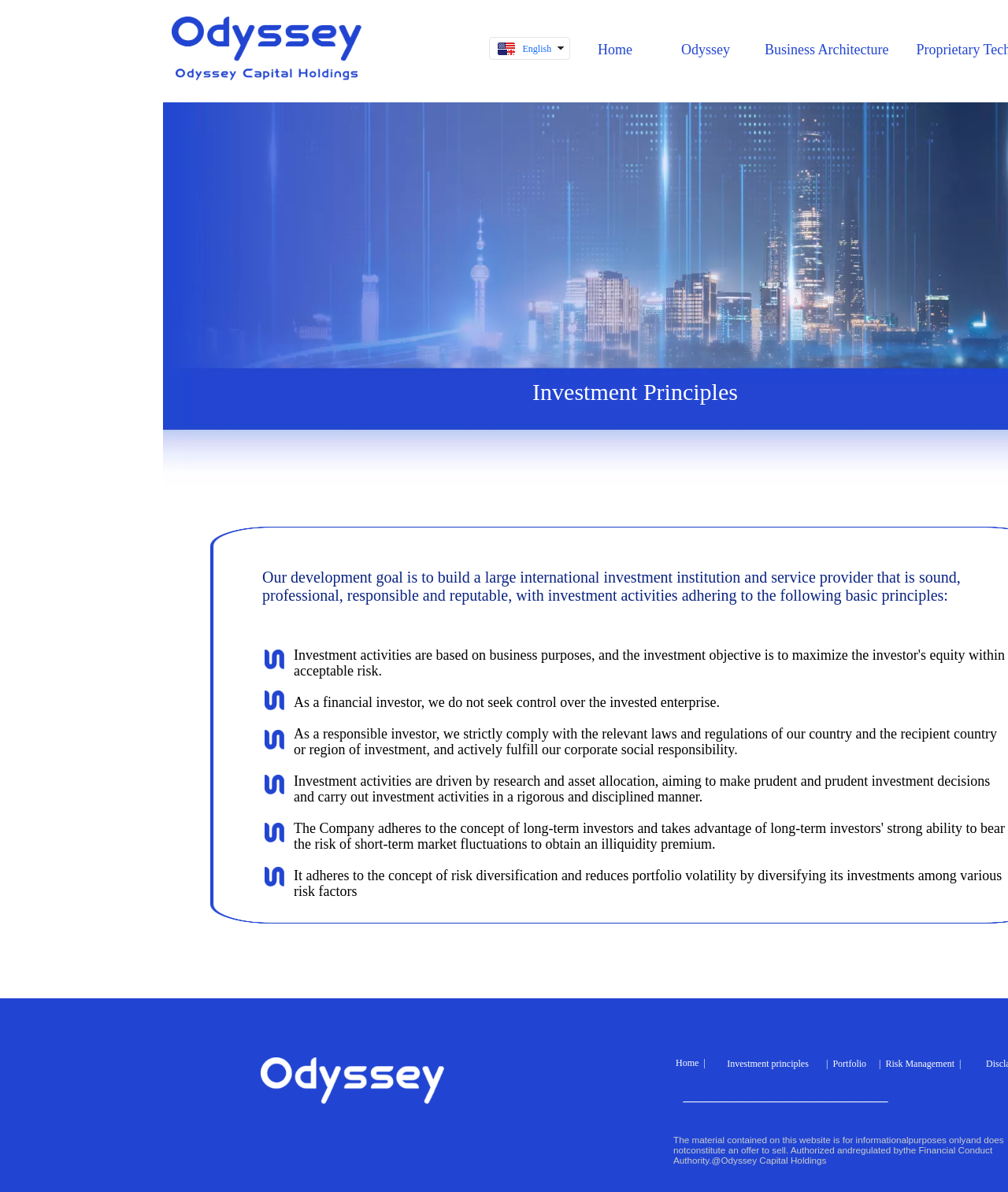Answer the question using only one word or a concise phrase: What is the main purpose of this website?

Investment institution